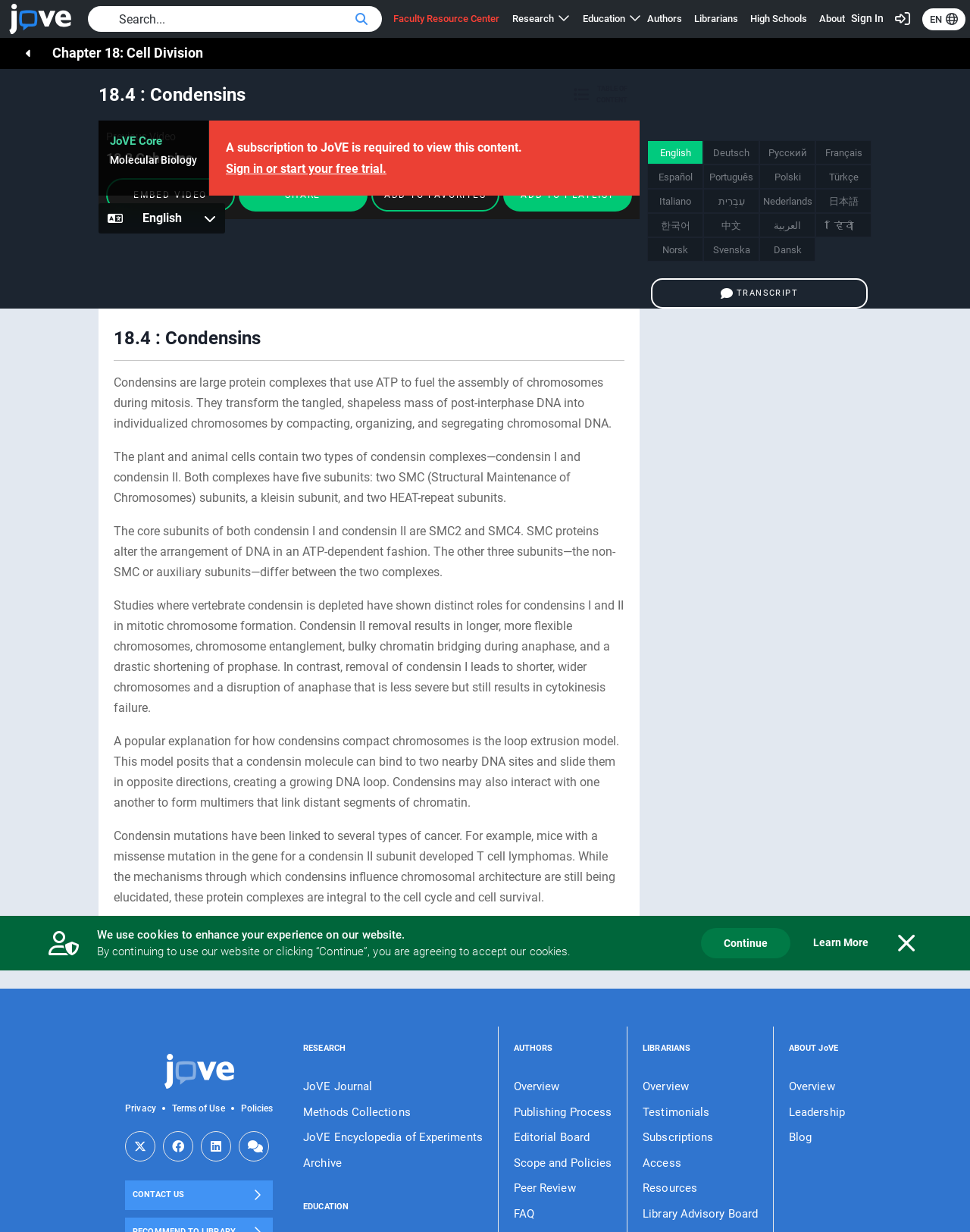Answer the question in one word or a short phrase:
What is the topic of the current chapter?

Cell Division